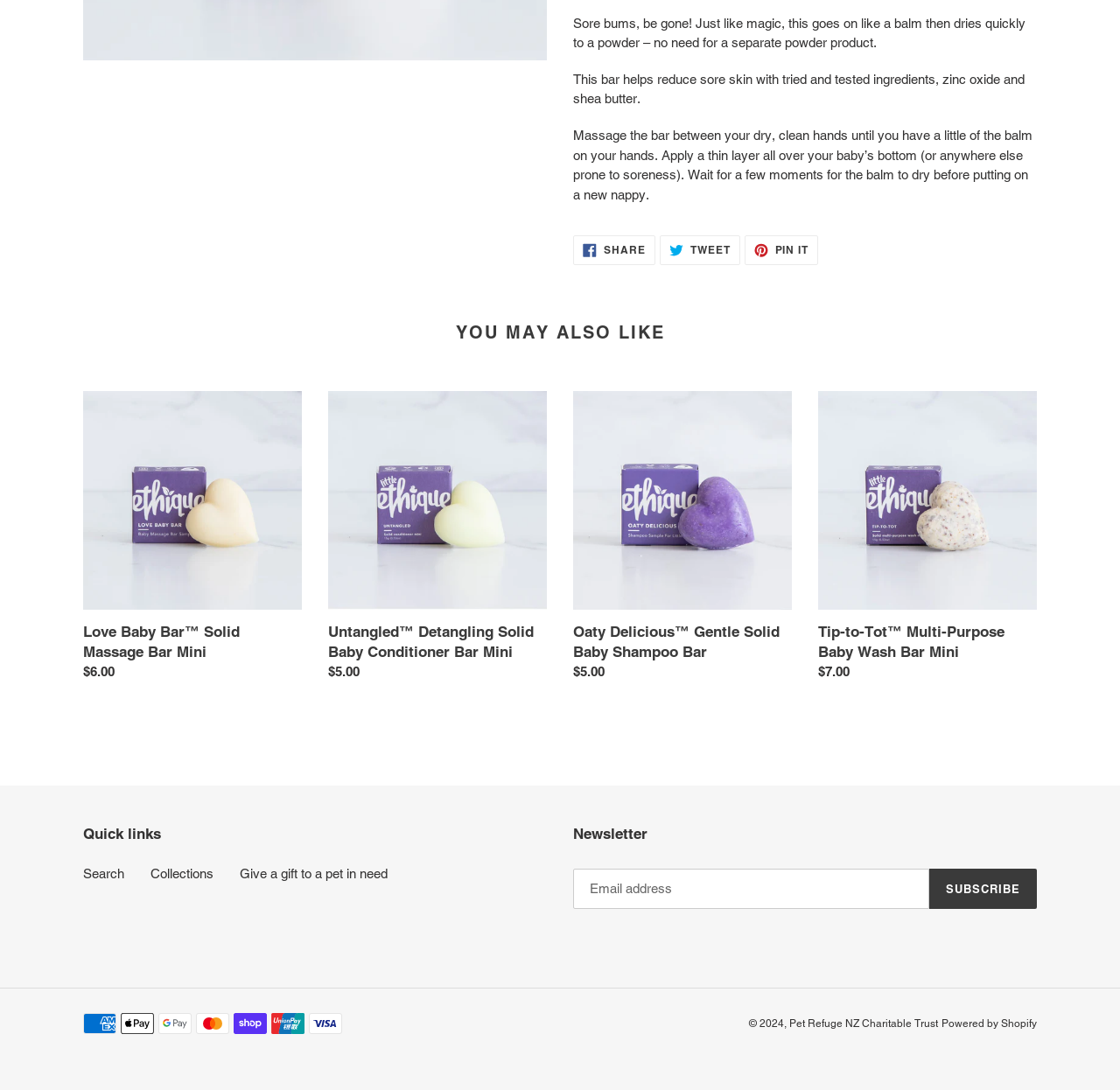Locate the bounding box of the UI element based on this description: "Subscribe". Provide four float numbers between 0 and 1 as [left, top, right, bottom].

[0.829, 0.797, 0.926, 0.834]